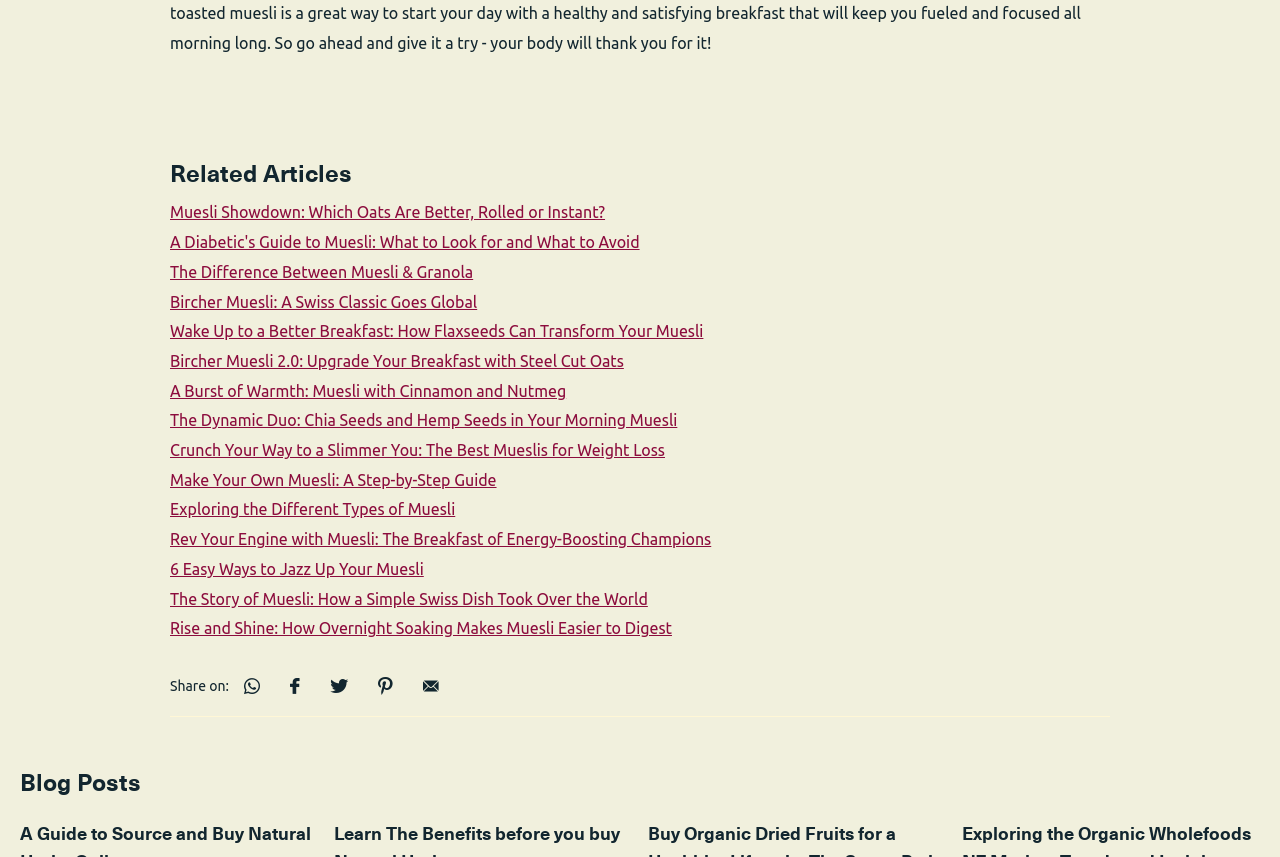What is the purpose of the 'Share on:' section?
Answer with a single word or short phrase according to what you see in the image.

To share content on social media